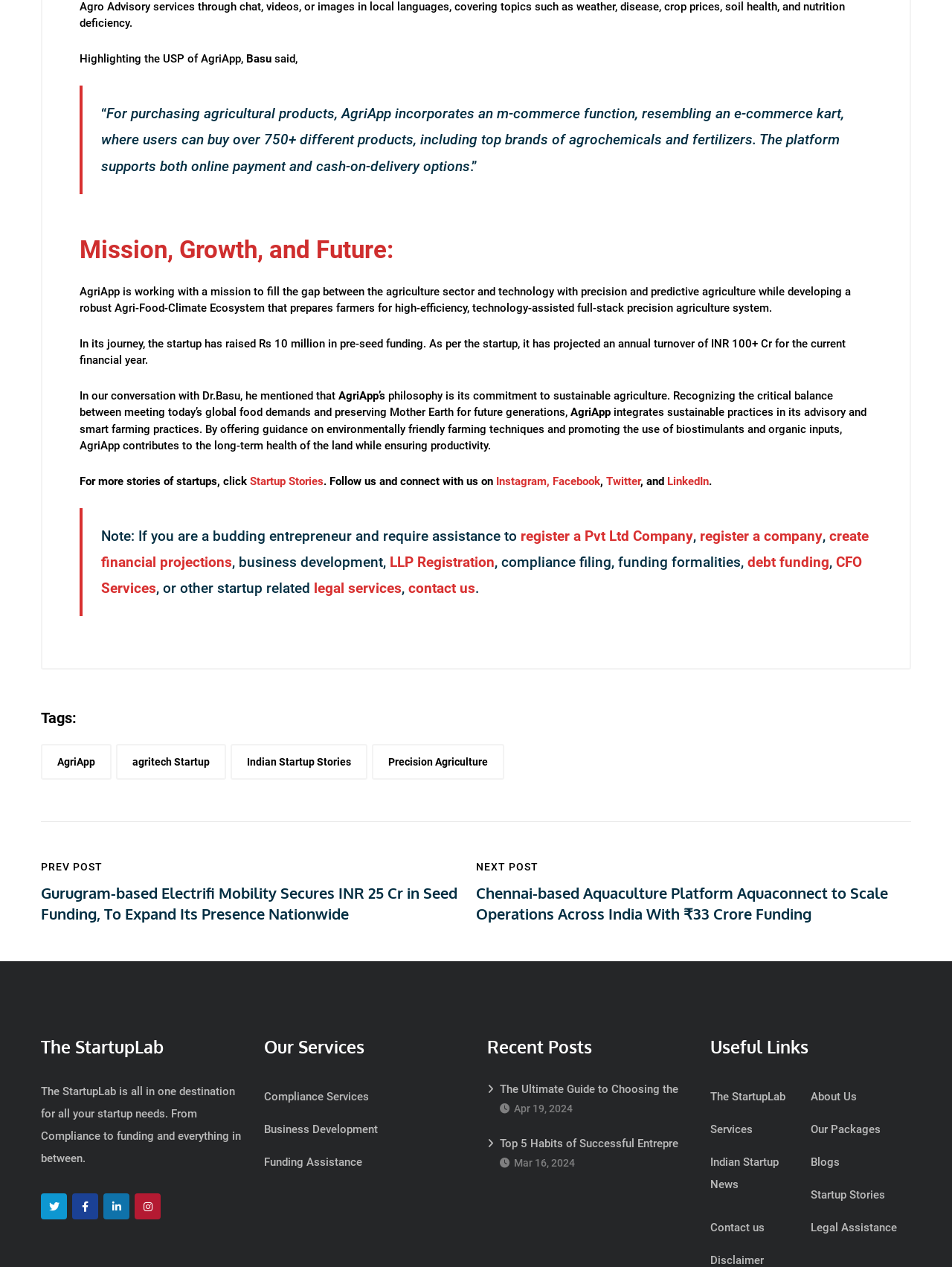What is the name of the platform that AgriApp resembles? Examine the screenshot and reply using just one word or a brief phrase.

E-commerce kart